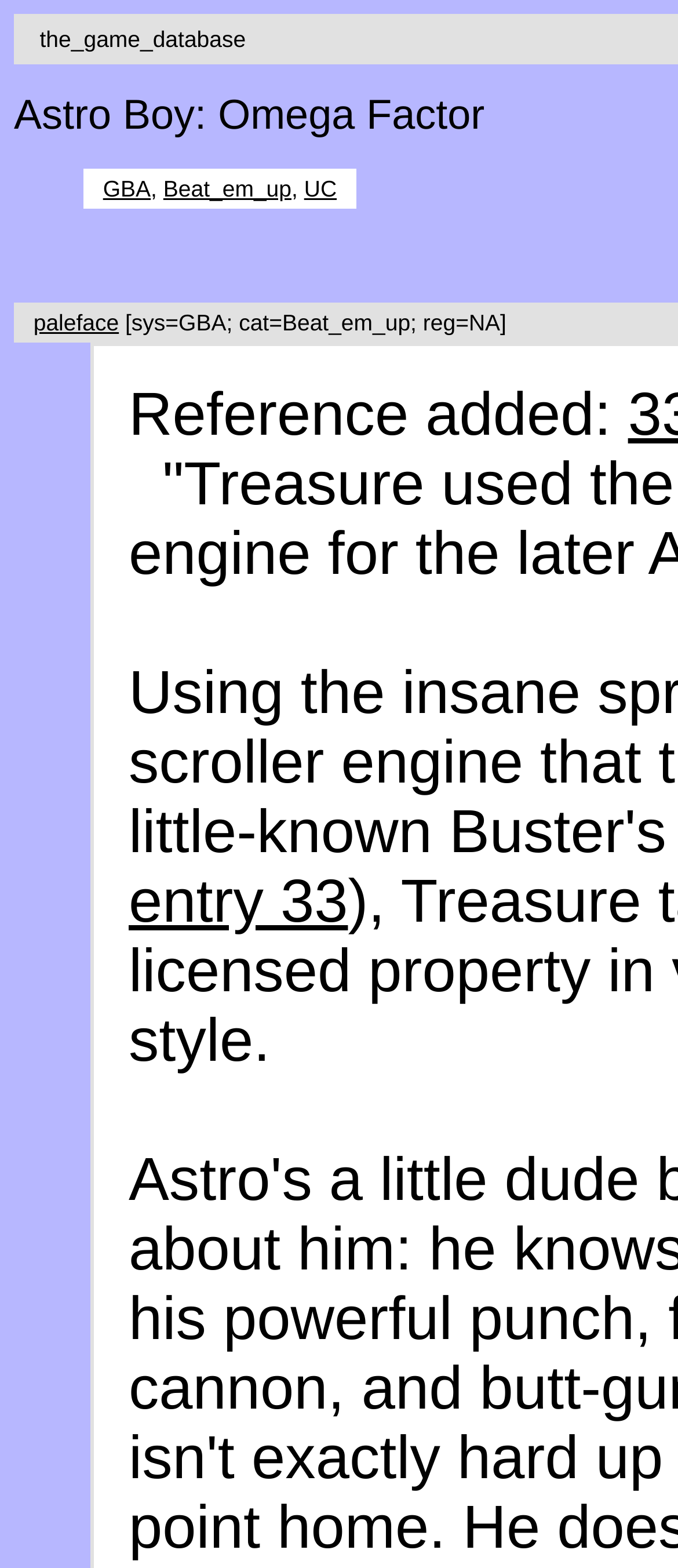Summarize the contents and layout of the webpage in detail.

The webpage appears to be a game database page, specifically showcasing information about the game "Astro Boy: Omega Factor". 

At the top-left corner, there is a table cell containing the text "the_game_database". Below this, the game title "Astro Boy: Omega Factor" is prominently displayed. 

To the right of the game title, there is a table with a single row containing three links: "GBA", "Beat_em_up", and "UC", which are likely game categories or platforms. These links are positioned horizontally, with "GBA" on the left, "Beat_em_up" in the middle, and "UC" on the right.

Further down, there is a section with a link to "paleface", which is positioned near the top-left corner of this section. Below this link, there are two more links: "entry 33" and some empty space.